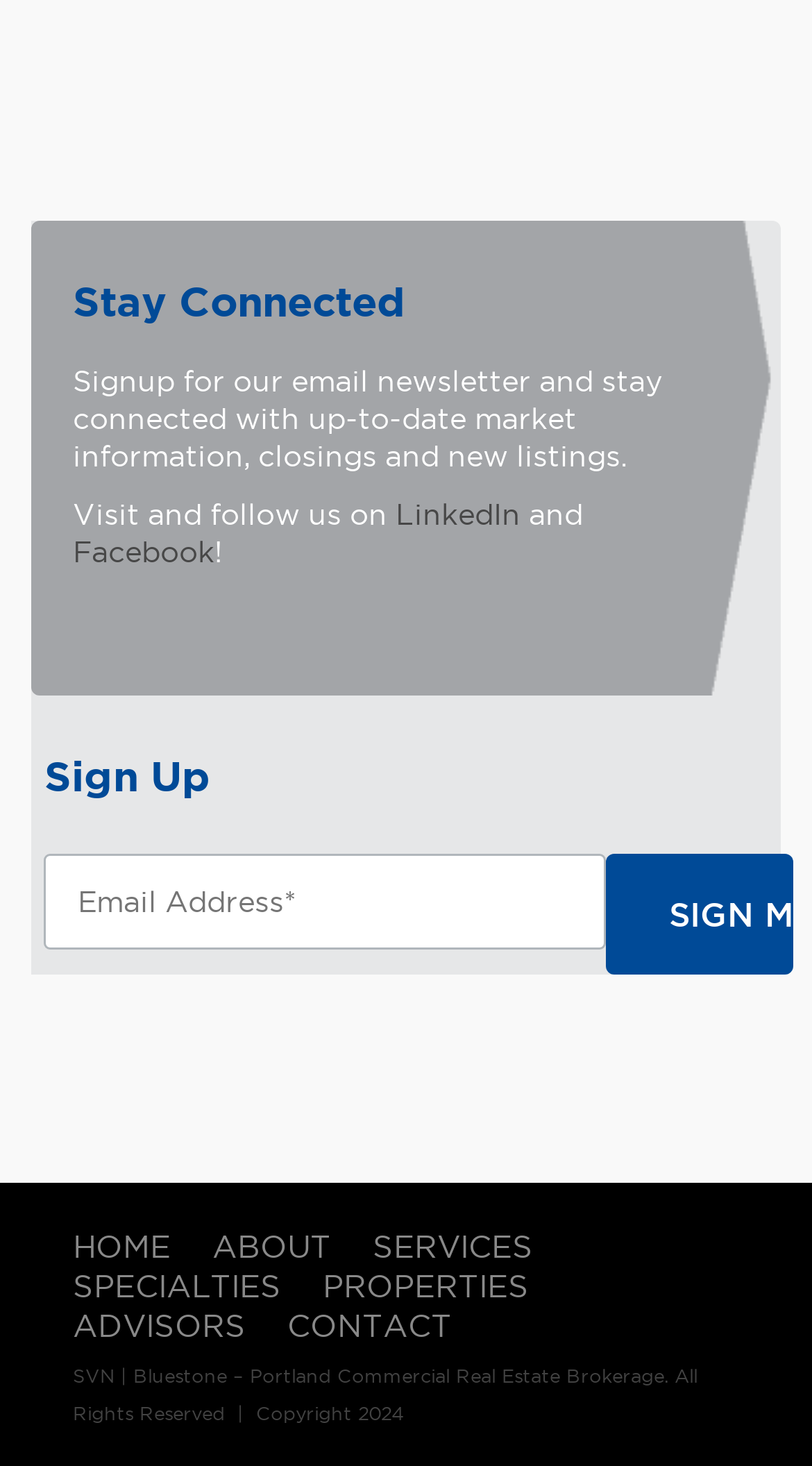How many social media platforms are mentioned?
Please elaborate on the answer to the question with detailed information.

The webpage mentions two social media platforms, LinkedIn and Facebook, with links to follow the company on these platforms.